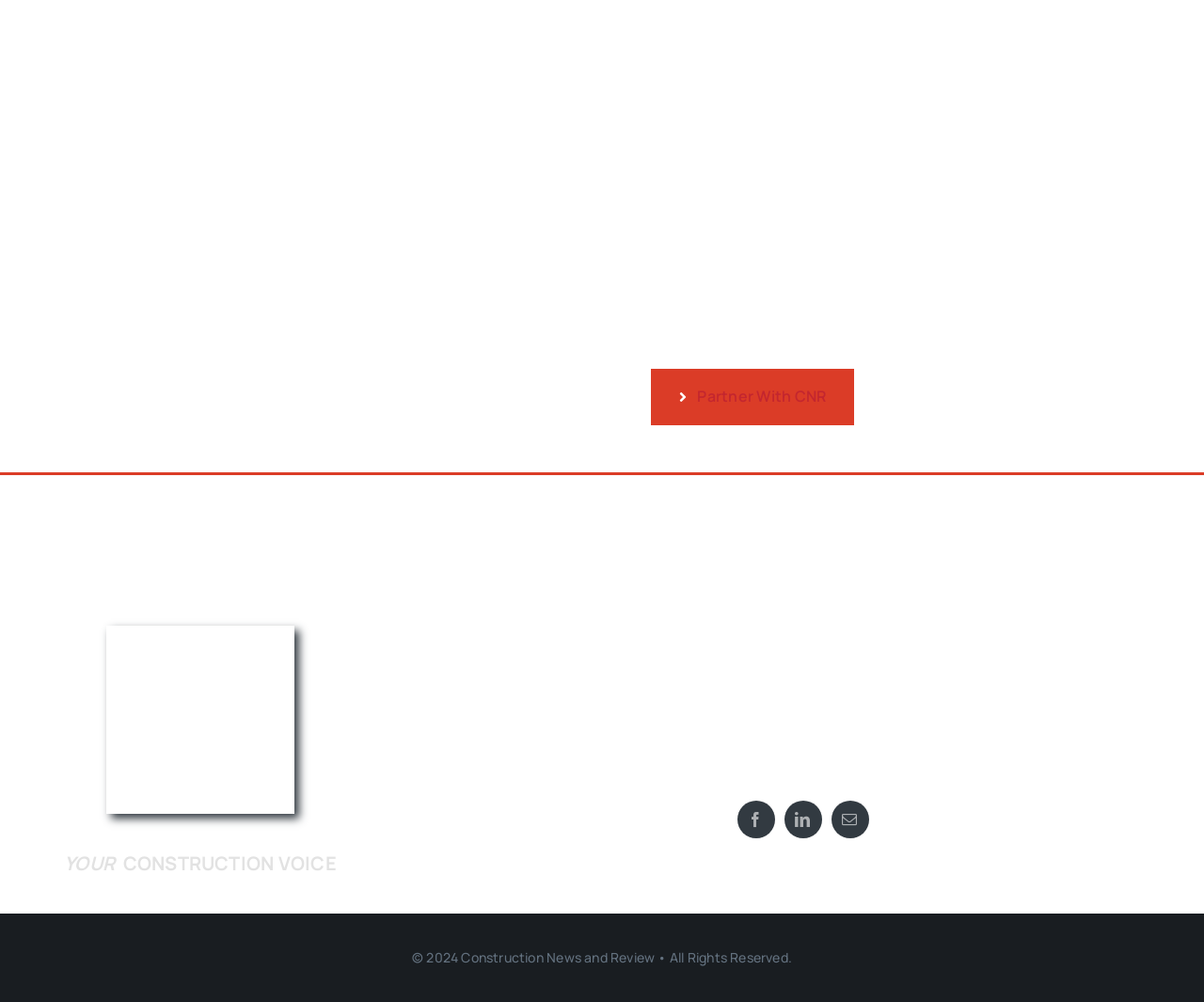Provide the bounding box coordinates of the HTML element this sentence describes: "aria-label="linkedin"".

[0.651, 0.799, 0.682, 0.836]